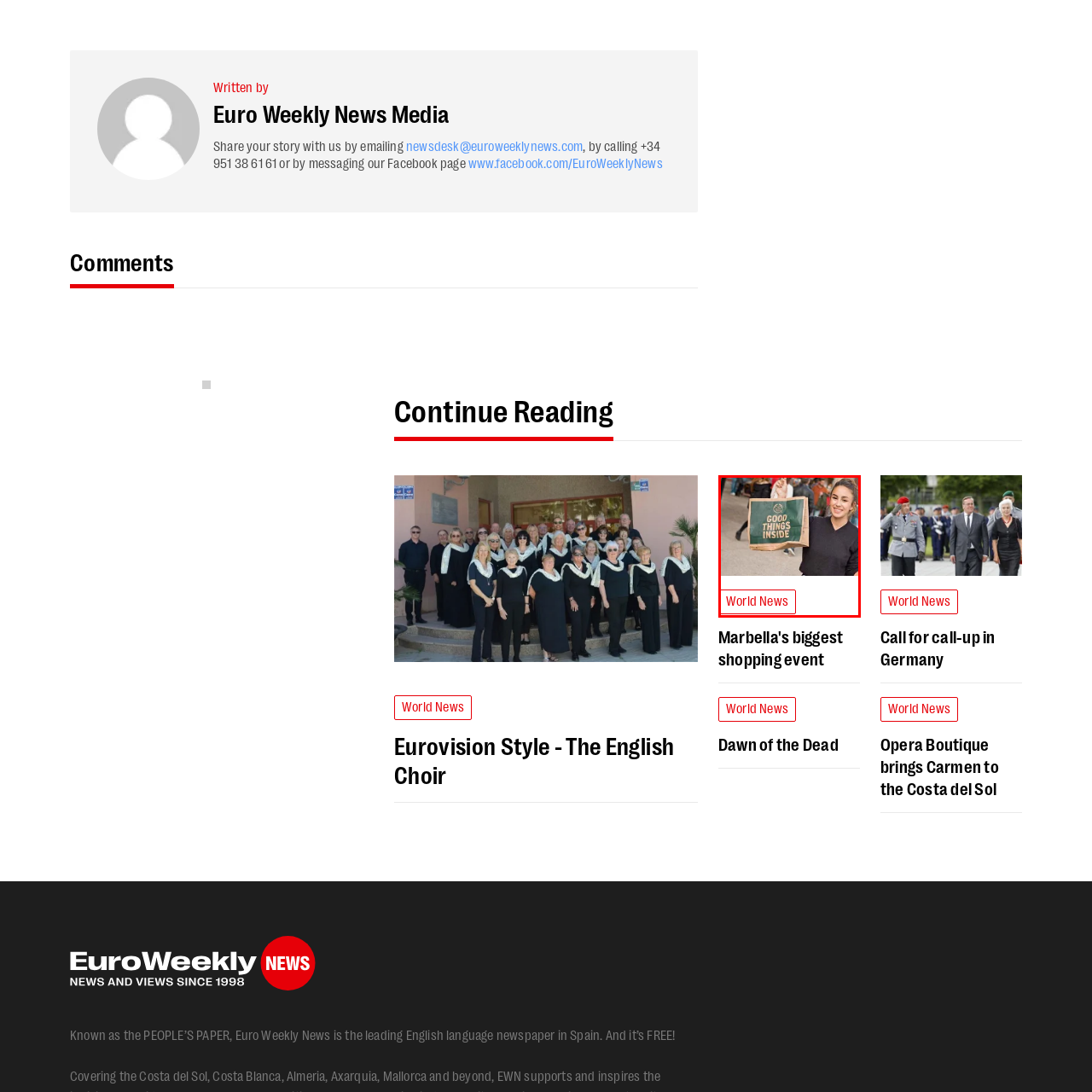Please review the portion of the image contained within the red boundary and provide a detailed answer to the subsequent question, referencing the image: What is written on the paper bag?

The paper bag held by the woman has a prominent slogan 'GOOD THINGS INSIDE' printed on it, implying that the contents of the bag are positive or desirable.